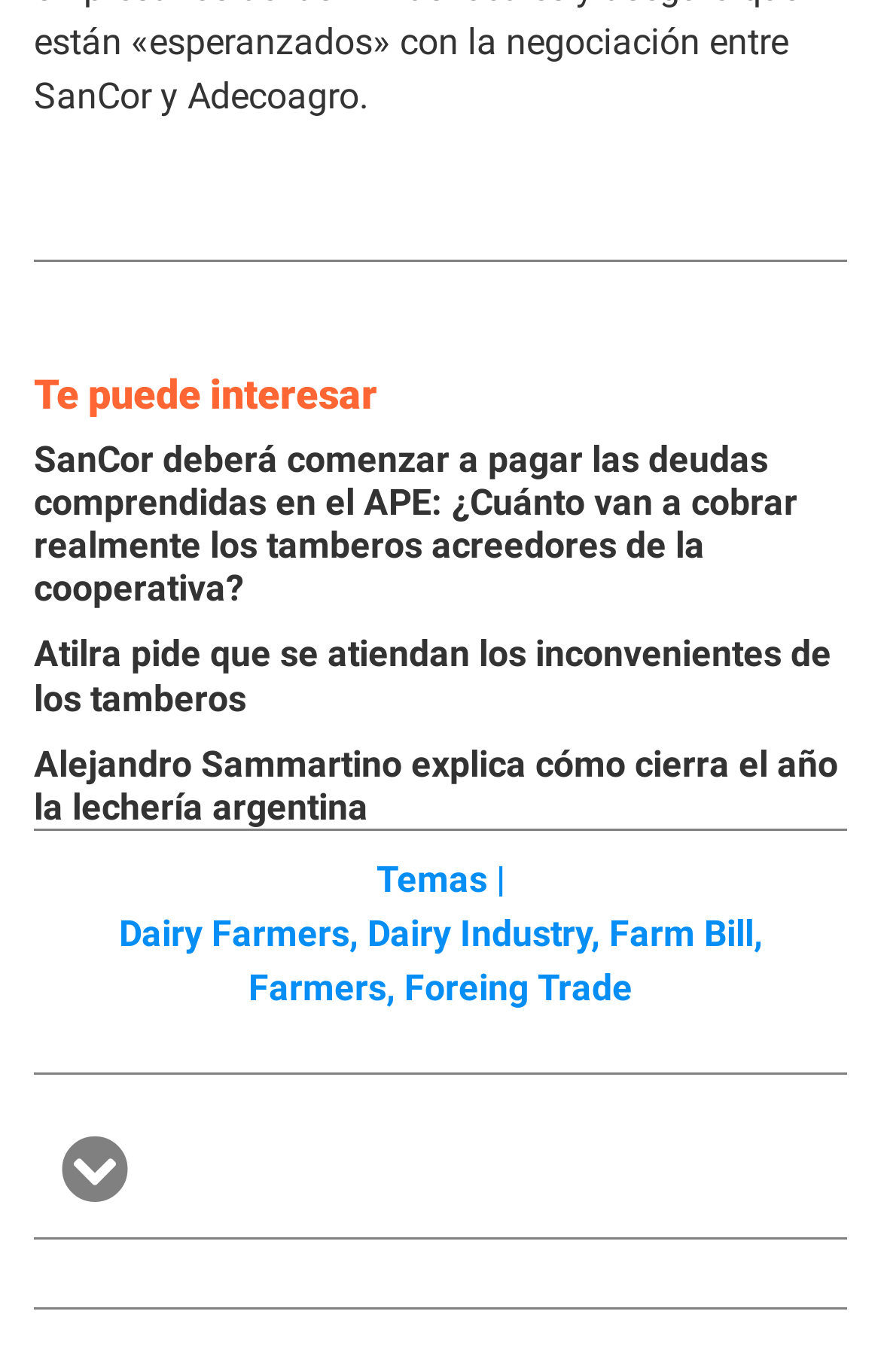Using the webpage screenshot and the element description Farmers, determine the bounding box coordinates. Specify the coordinates in the format (top-left x, top-left y, bottom-right x, bottom-right y) with values ranging from 0 to 1.

[0.282, 0.705, 0.438, 0.736]